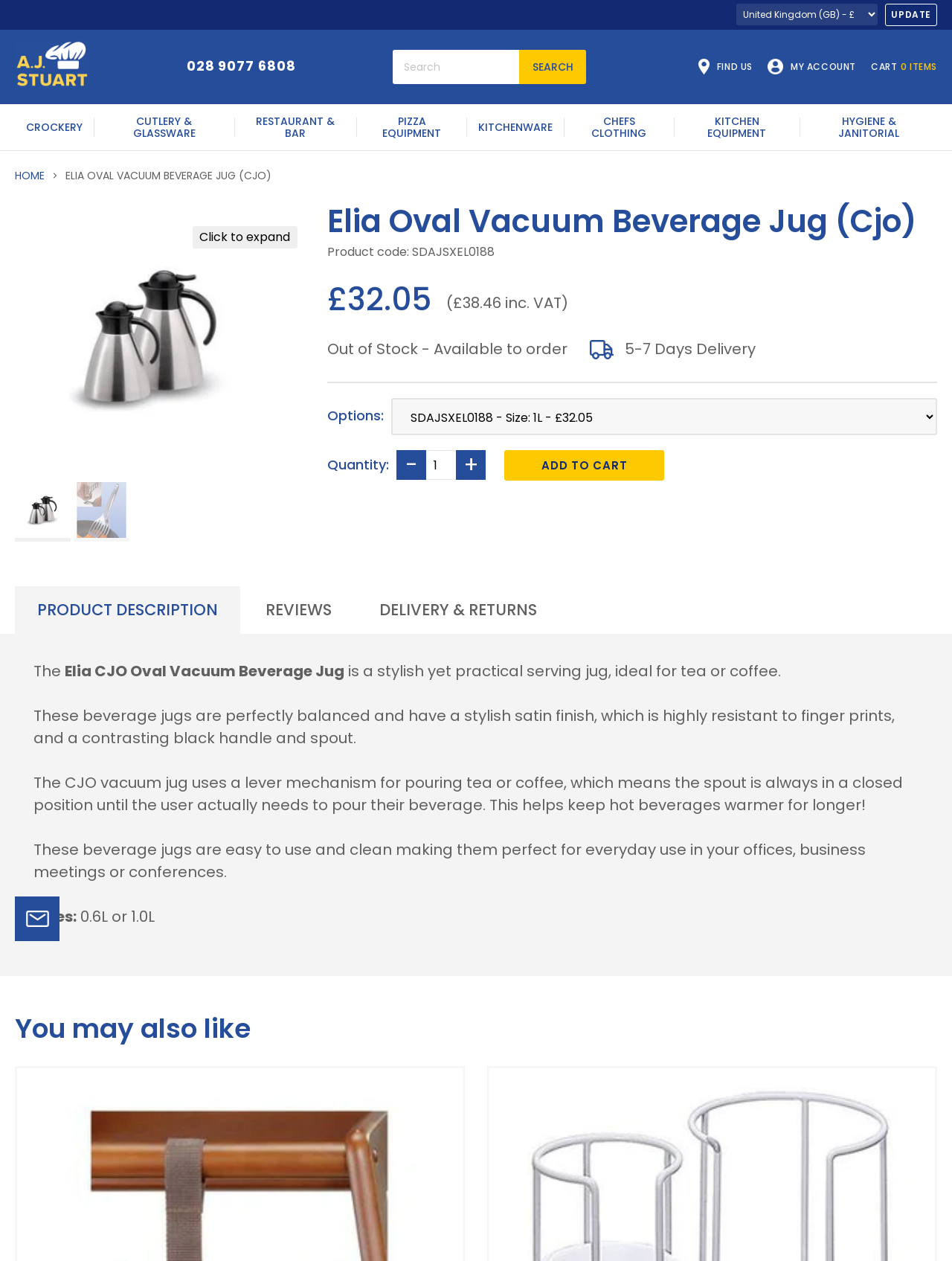Please locate the clickable area by providing the bounding box coordinates to follow this instruction: "Update the product information".

[0.93, 0.003, 0.984, 0.021]